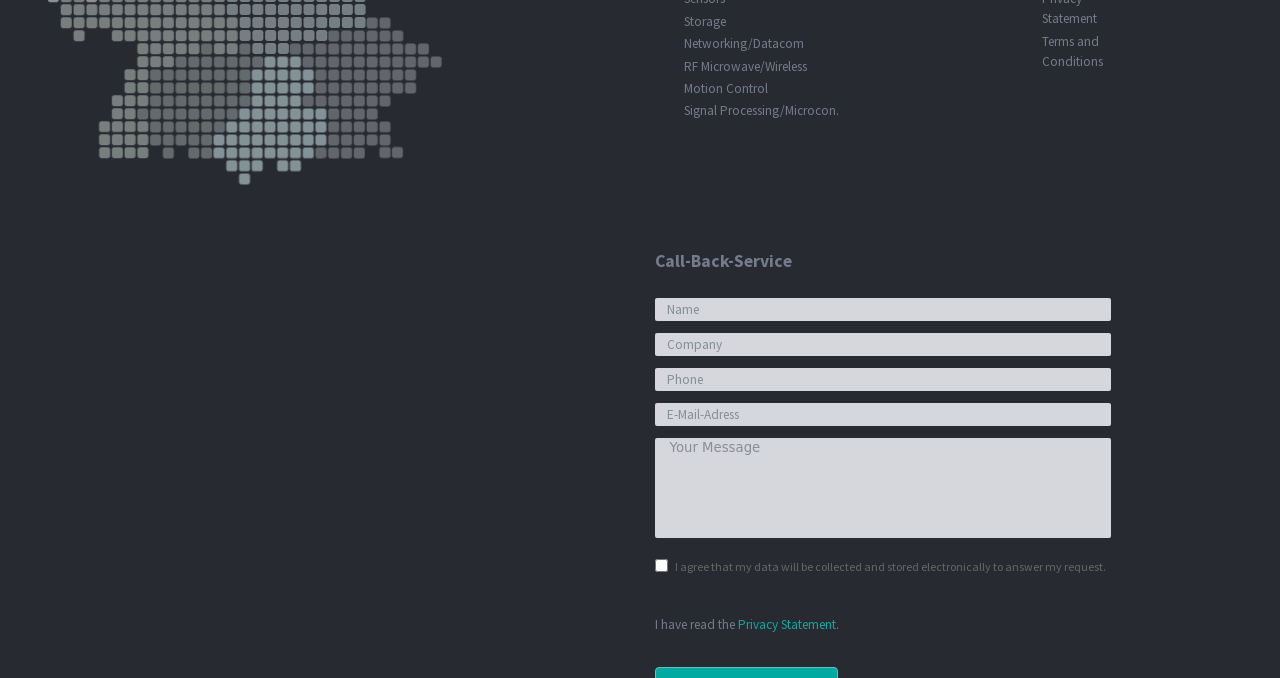Can you find the bounding box coordinates of the area I should click to execute the following instruction: "Check the terms & conditions checkbox"?

[0.511, 0.825, 0.522, 0.844]